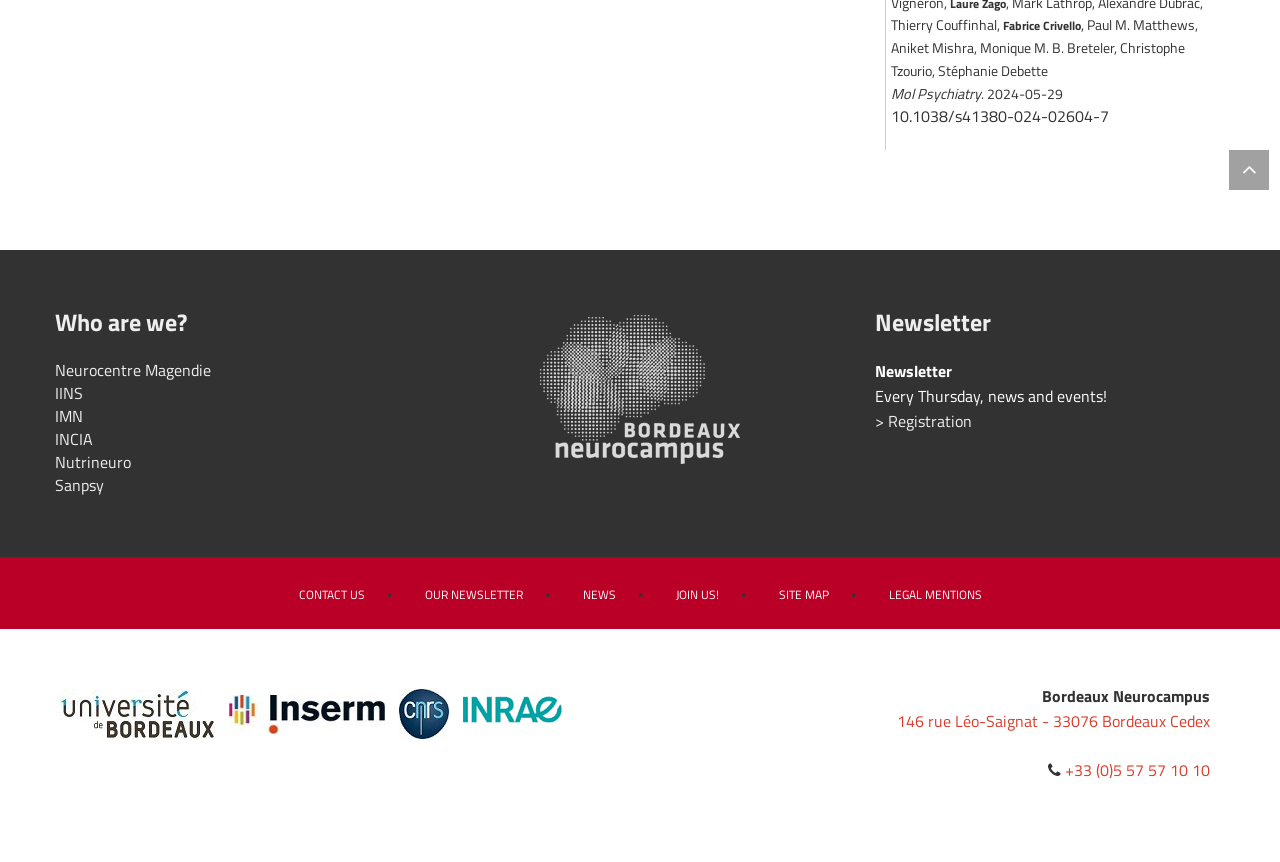Bounding box coordinates are given in the format (top-left x, top-left y, bottom-right x, bottom-right y). All values should be floating point numbers between 0 and 1. Provide the bounding box coordinate for the UI element described as: Contact us

[0.233, 0.678, 0.285, 0.7]